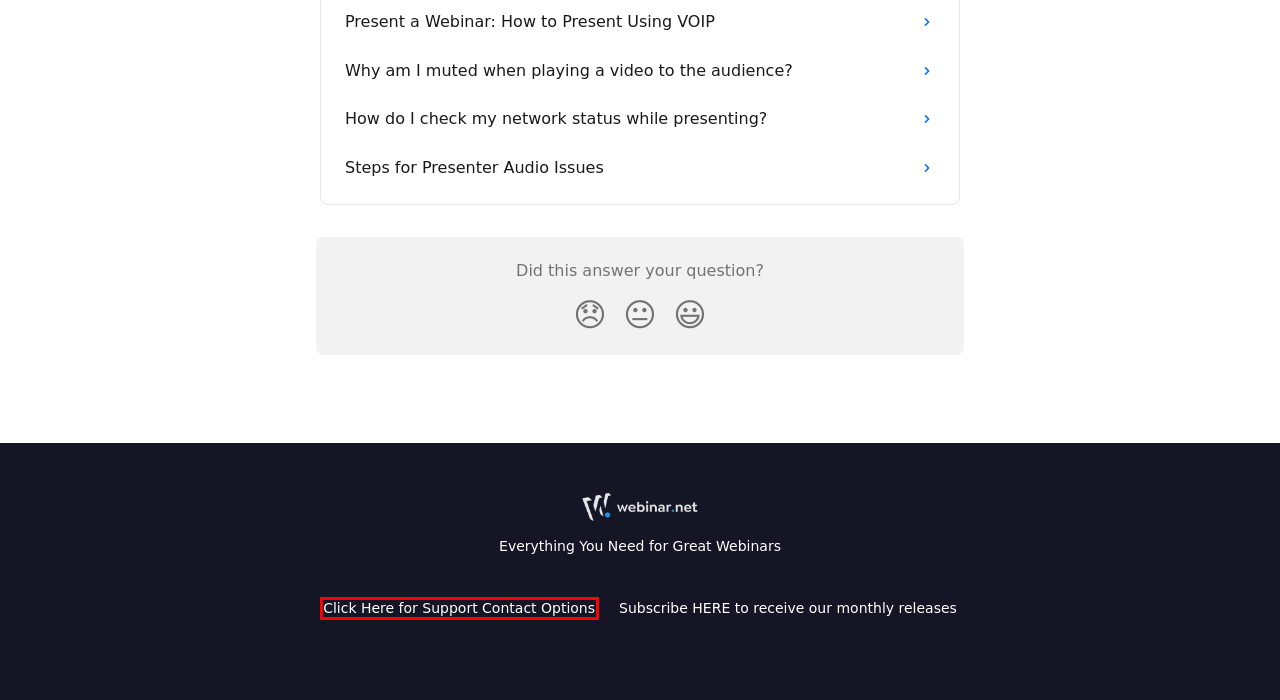Given a screenshot of a webpage with a red bounding box around a UI element, please identify the most appropriate webpage description that matches the new webpage after you click on the element. Here are the candidates:
A. Present a Webinar | webinar.net Help Center
B. The Presenter Console - Logging in & Getting Connected | webinar.net Help Center
C. Support Contact Options - webinar.net
D. Steps for Presenter Audio Issues | webinar.net Help Center
E. Highly Customizable Webinar Platform, Unlimited Attendees - webinar.net
F. Why am I muted when playing a video to the audience? | webinar.net Help Center
G. webinar.net
H. How do I check my network status while presenting? | webinar.net Help Center

C